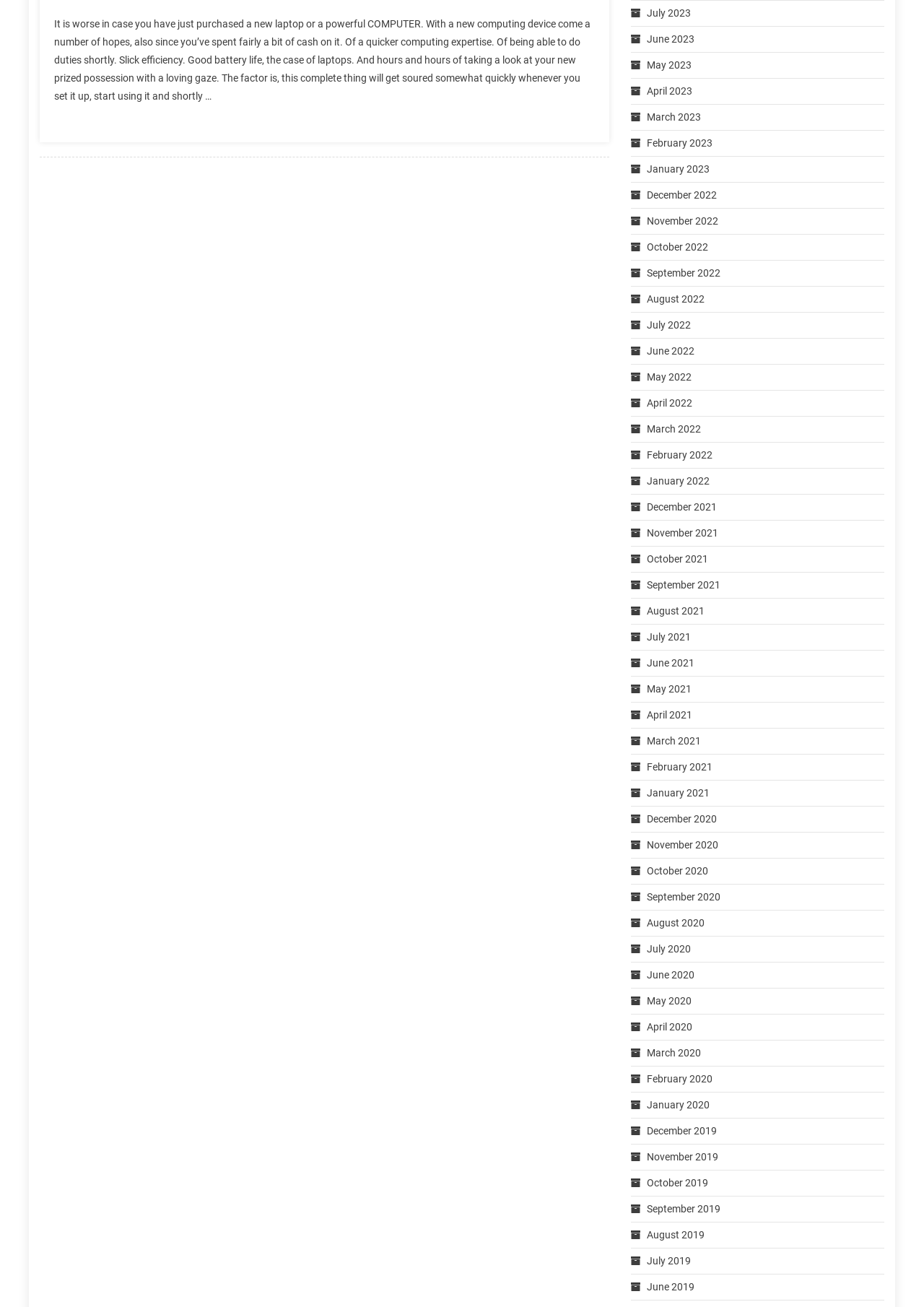Bounding box coordinates must be specified in the format (top-left x, top-left y, bottom-right x, bottom-right y). All values should be floating point numbers between 0 and 1. What are the bounding box coordinates of the UI element described as: June 2019

[0.7, 0.98, 0.752, 0.989]